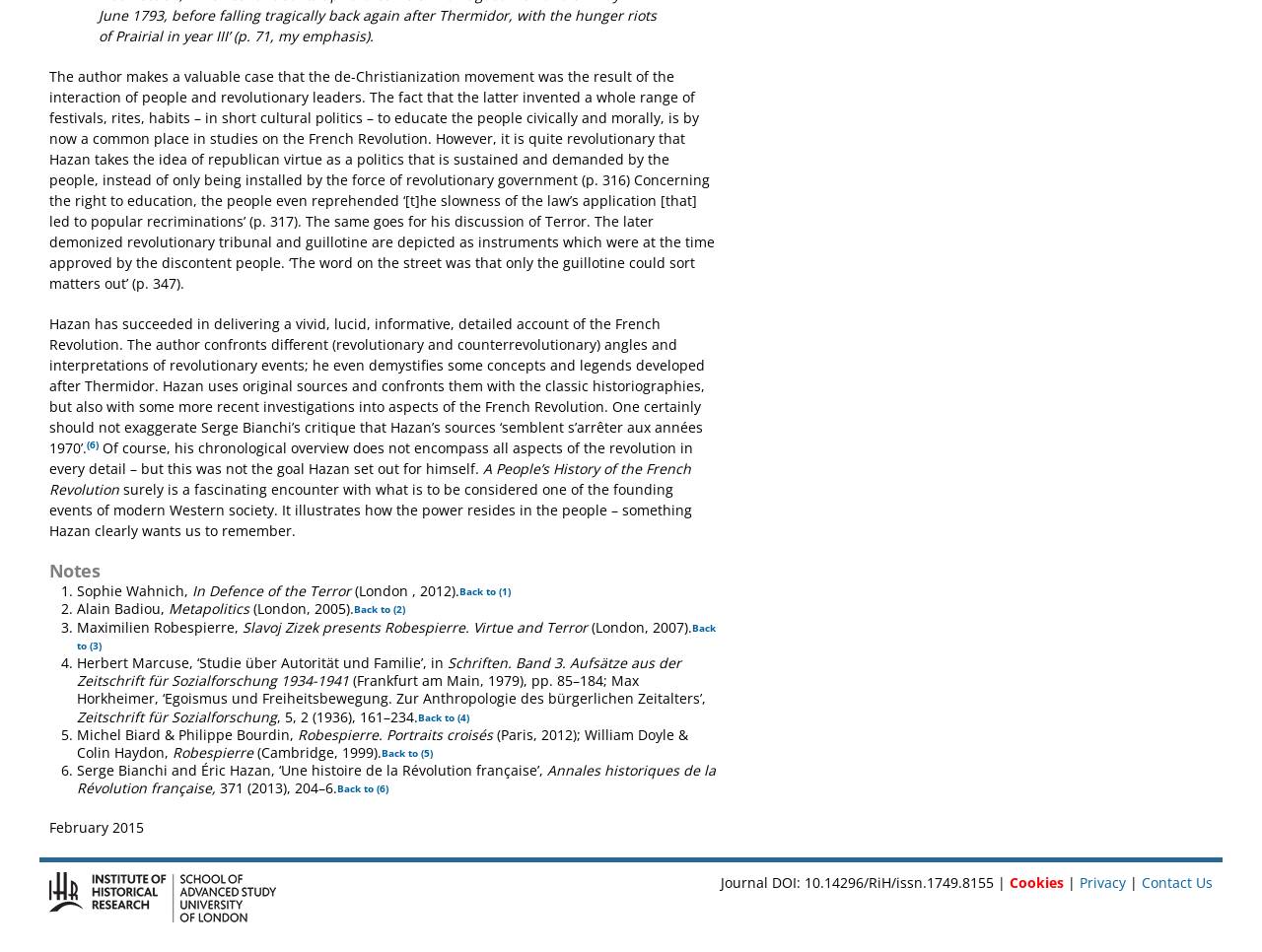Extract the bounding box coordinates for the UI element described by the text: "Privacy". The coordinates should be in the form of [left, top, right, bottom] with values between 0 and 1.

[0.855, 0.918, 0.892, 0.937]